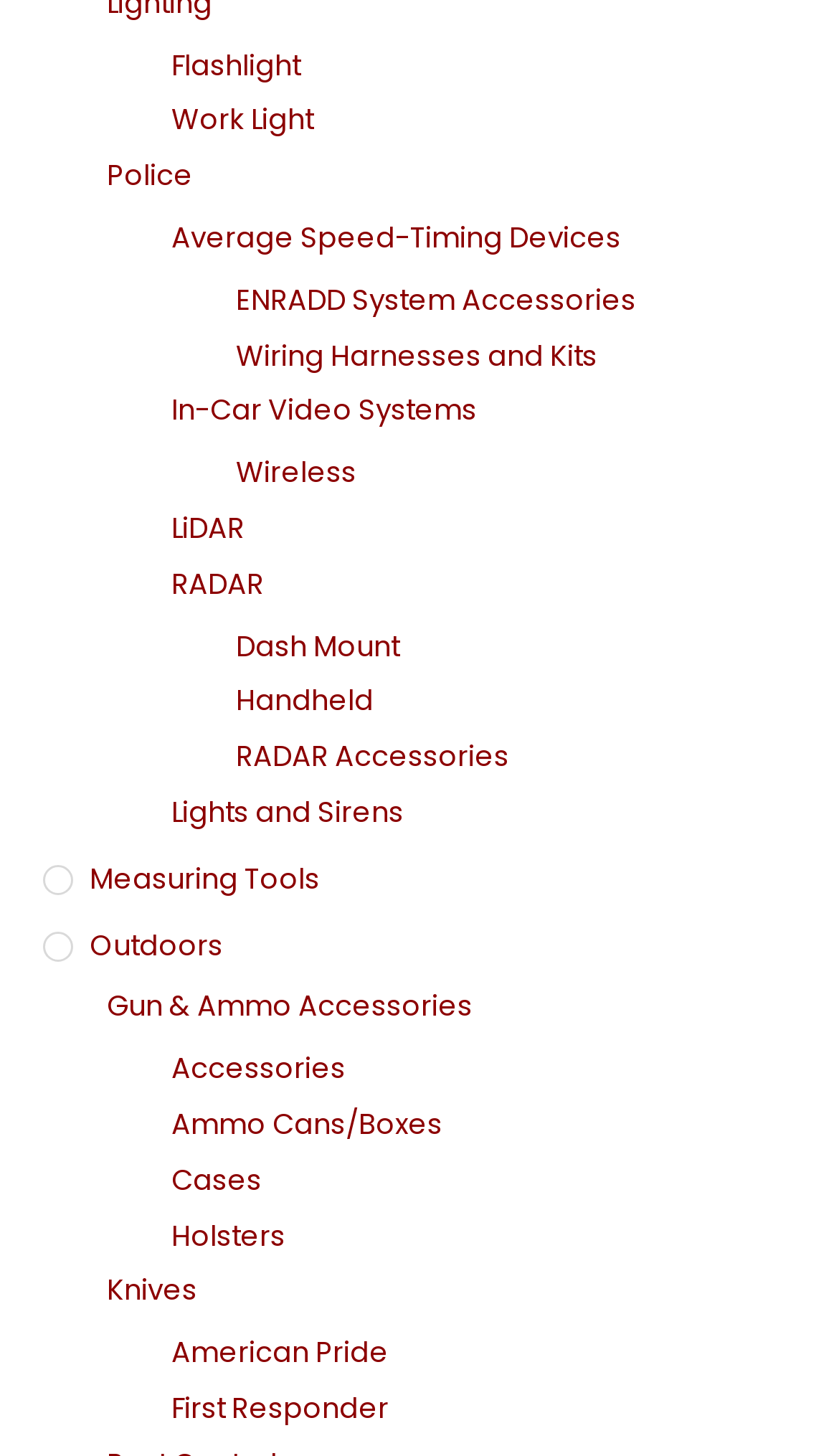Please identify the bounding box coordinates of the region to click in order to complete the task: "Explore In-Car Video Systems". The coordinates must be four float numbers between 0 and 1, specified as [left, top, right, bottom].

[0.204, 0.268, 0.95, 0.299]